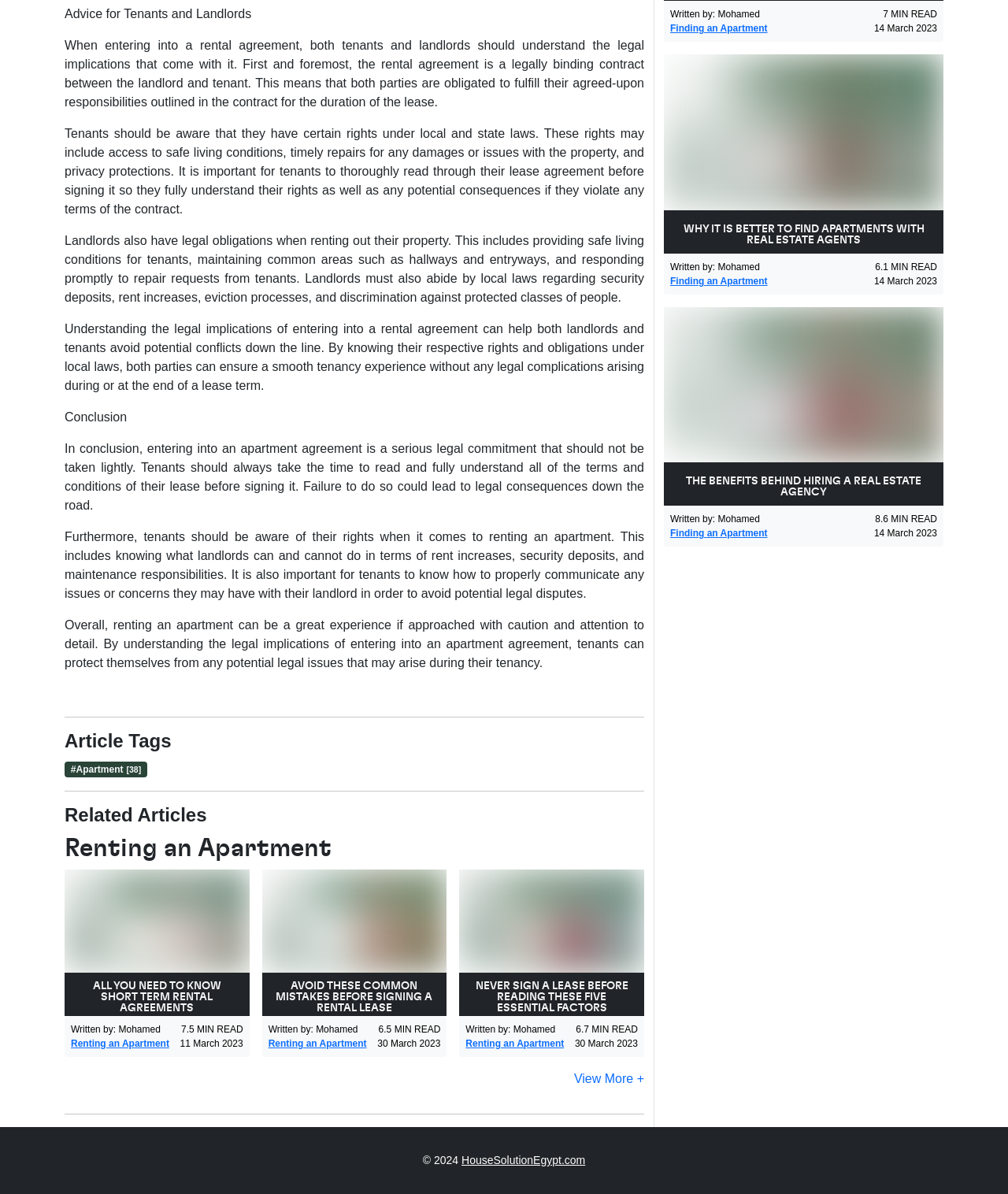Please determine the bounding box coordinates of the section I need to click to accomplish this instruction: "Visit the HouseSolutionEgypt.com website".

[0.458, 0.966, 0.581, 0.977]